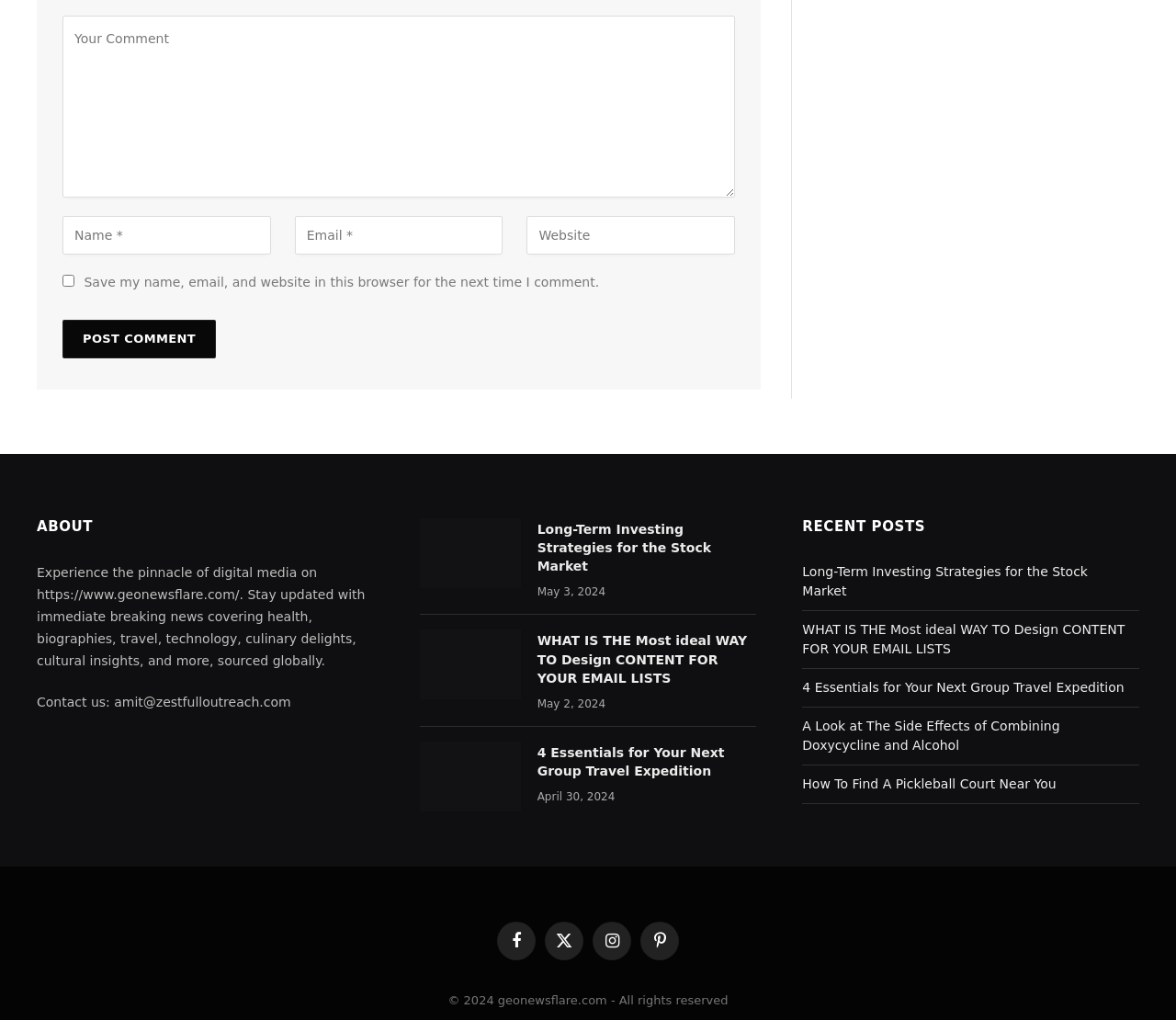Find the bounding box coordinates of the element to click in order to complete the given instruction: "Visit our Facebook page."

[0.423, 0.903, 0.455, 0.941]